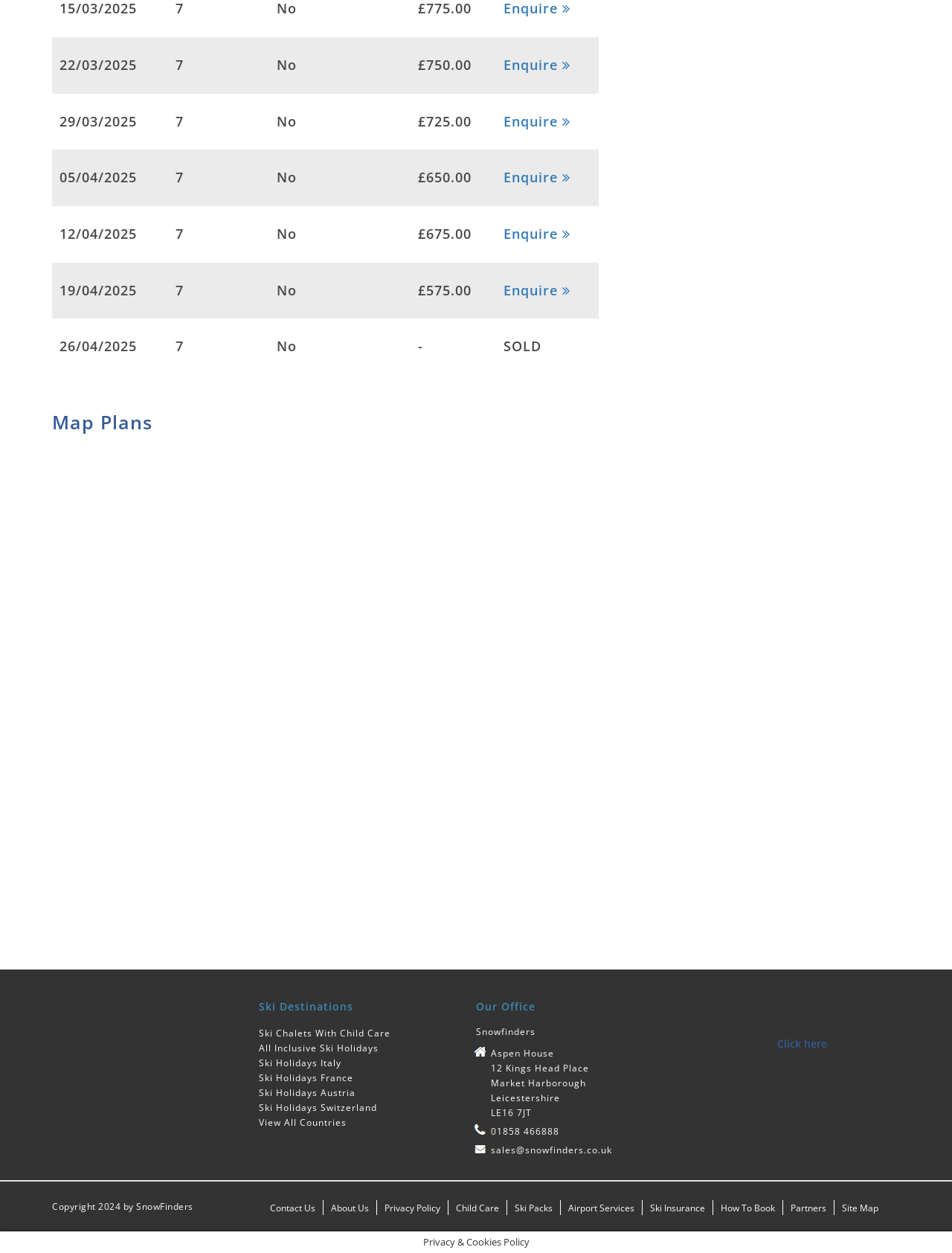How many ski holidays are listed?
Deliver a detailed and extensive answer to the question.

There are six rows in the grid, each representing a ski holiday, so there are six ski holidays listed.